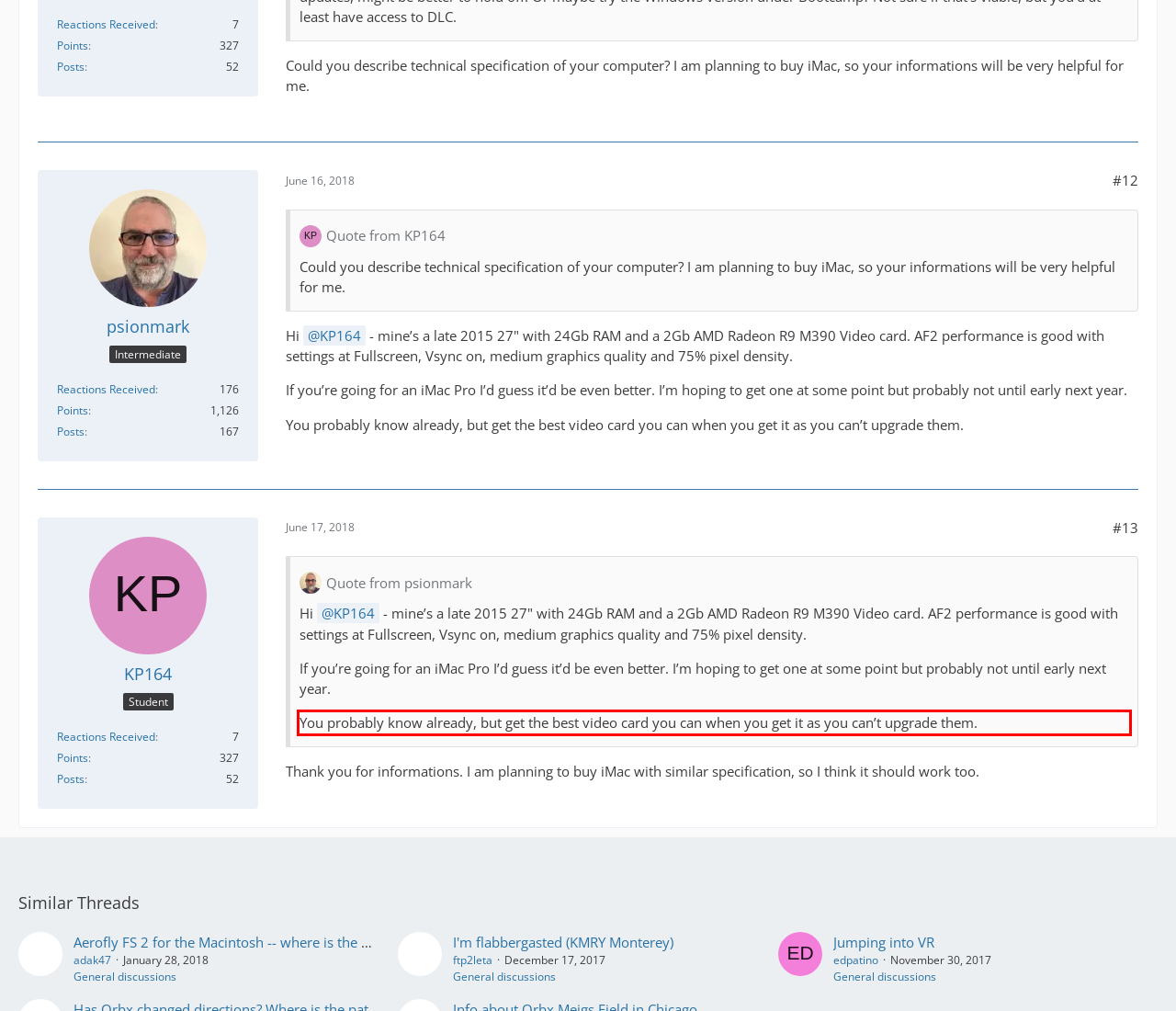Analyze the screenshot of the webpage that features a red bounding box and recognize the text content enclosed within this red bounding box.

You probably know already, but get the best video card you can when you get it as you can’t upgrade them.